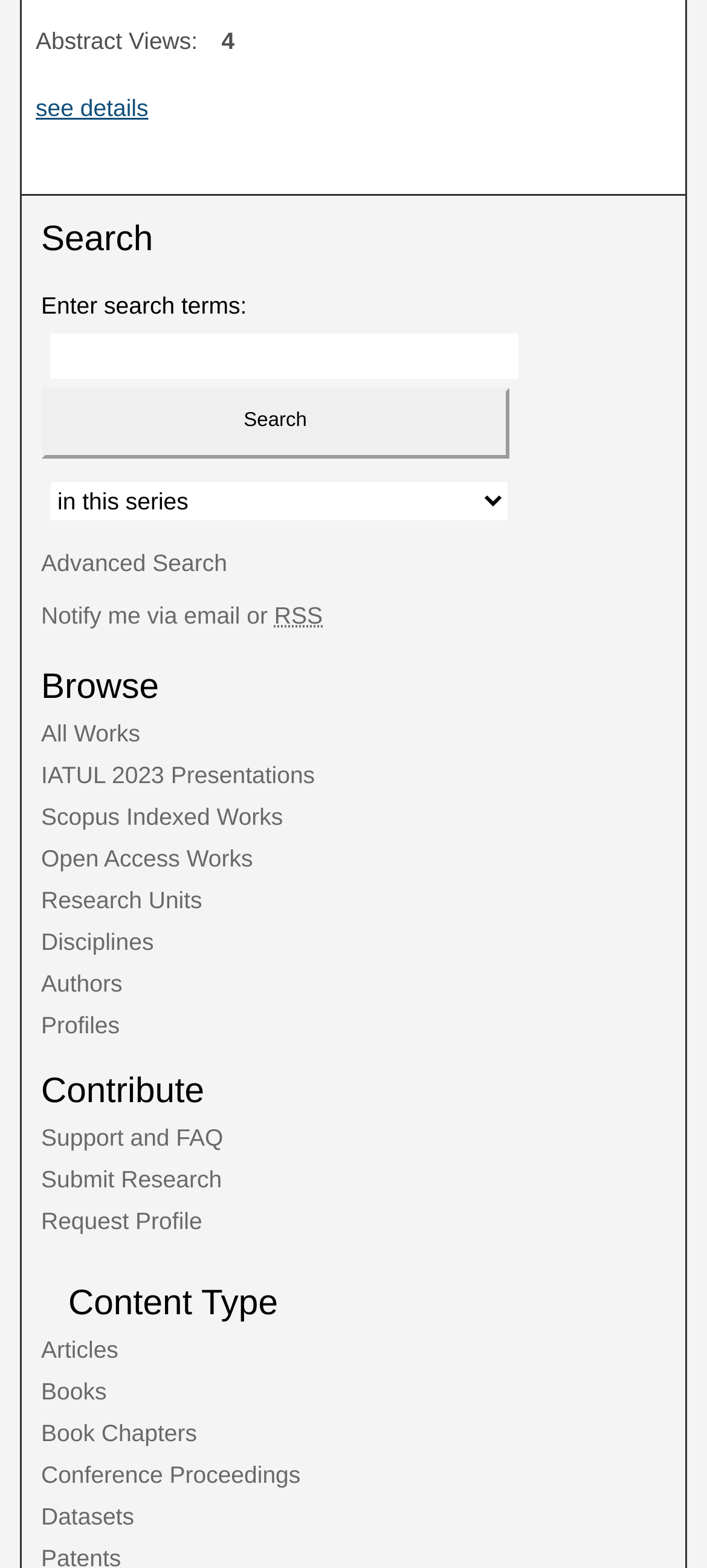Give a one-word or one-phrase response to the question:
How many links are there under the 'Browse' heading?

8